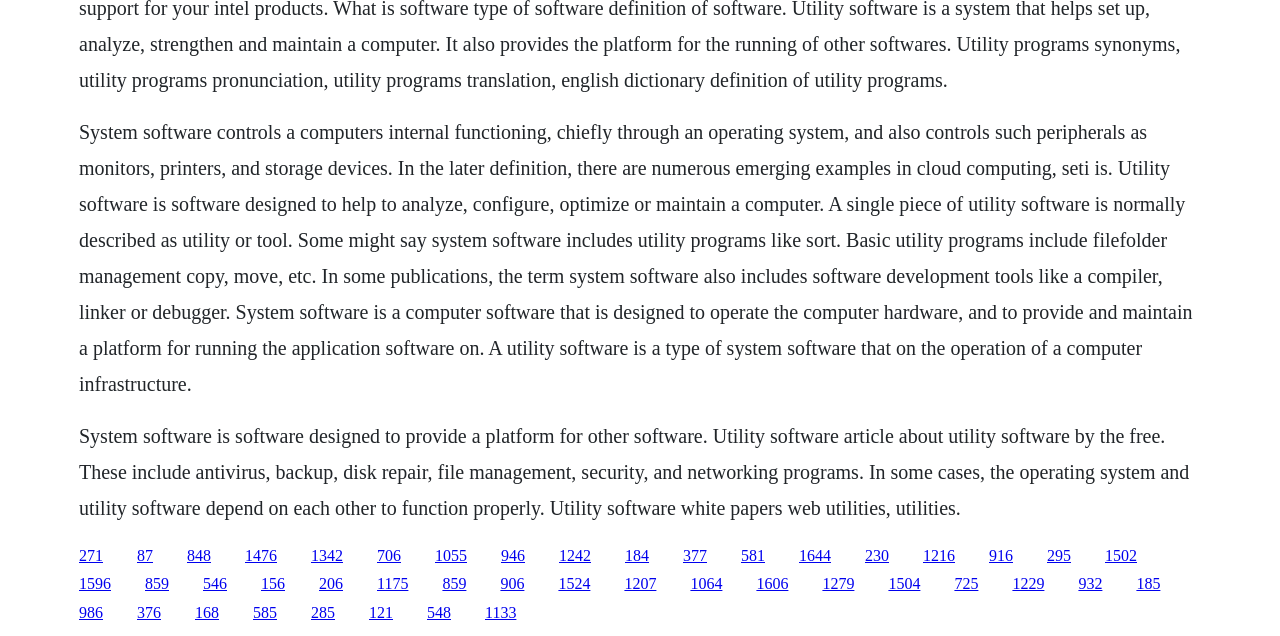Identify the bounding box coordinates of the clickable region to carry out the given instruction: "Explore the topic of disk repair".

[0.146, 0.859, 0.165, 0.886]